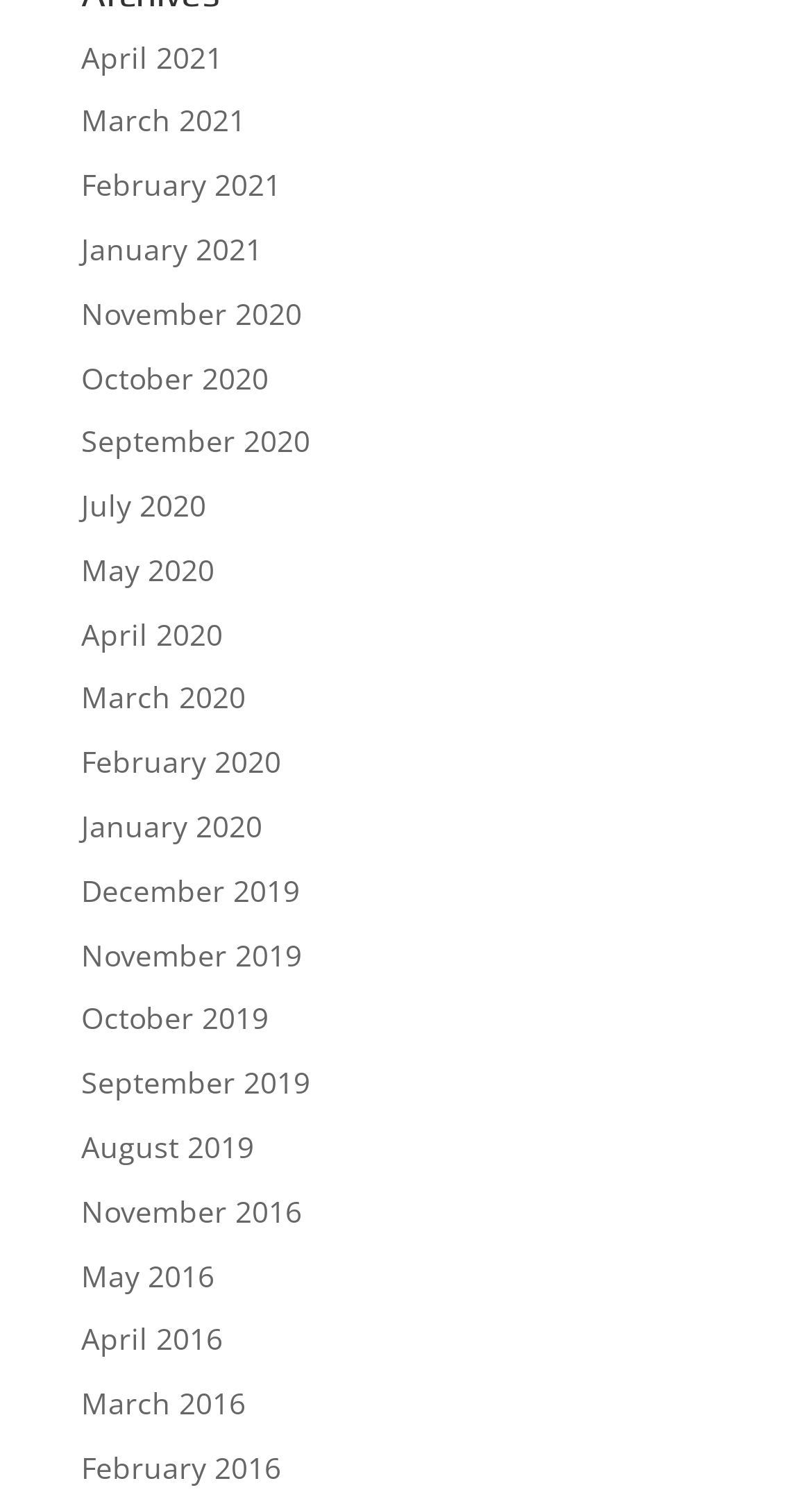How many months are listed in 2020?
Using the information presented in the image, please offer a detailed response to the question.

I can count the number of links that correspond to months in 2020, which are 'November 2020', 'October 2020', 'September 2020', 'July 2020', 'May 2020', 'April 2020', 'March 2020', 'February 2020', 'January 2020', and find that there are 12 months listed in 2020.